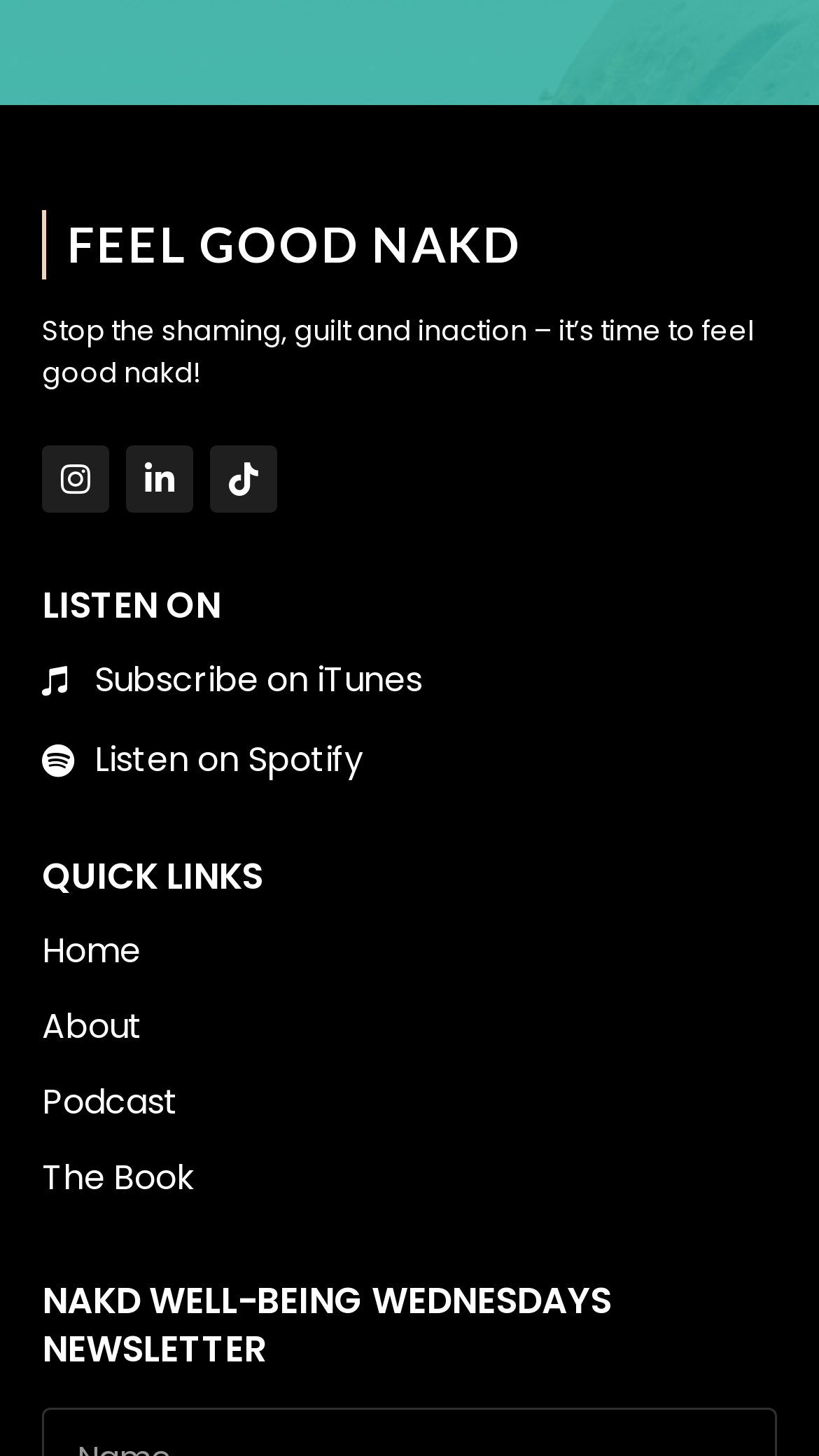Provide your answer to the question using just one word or phrase: How many social media links are available?

3